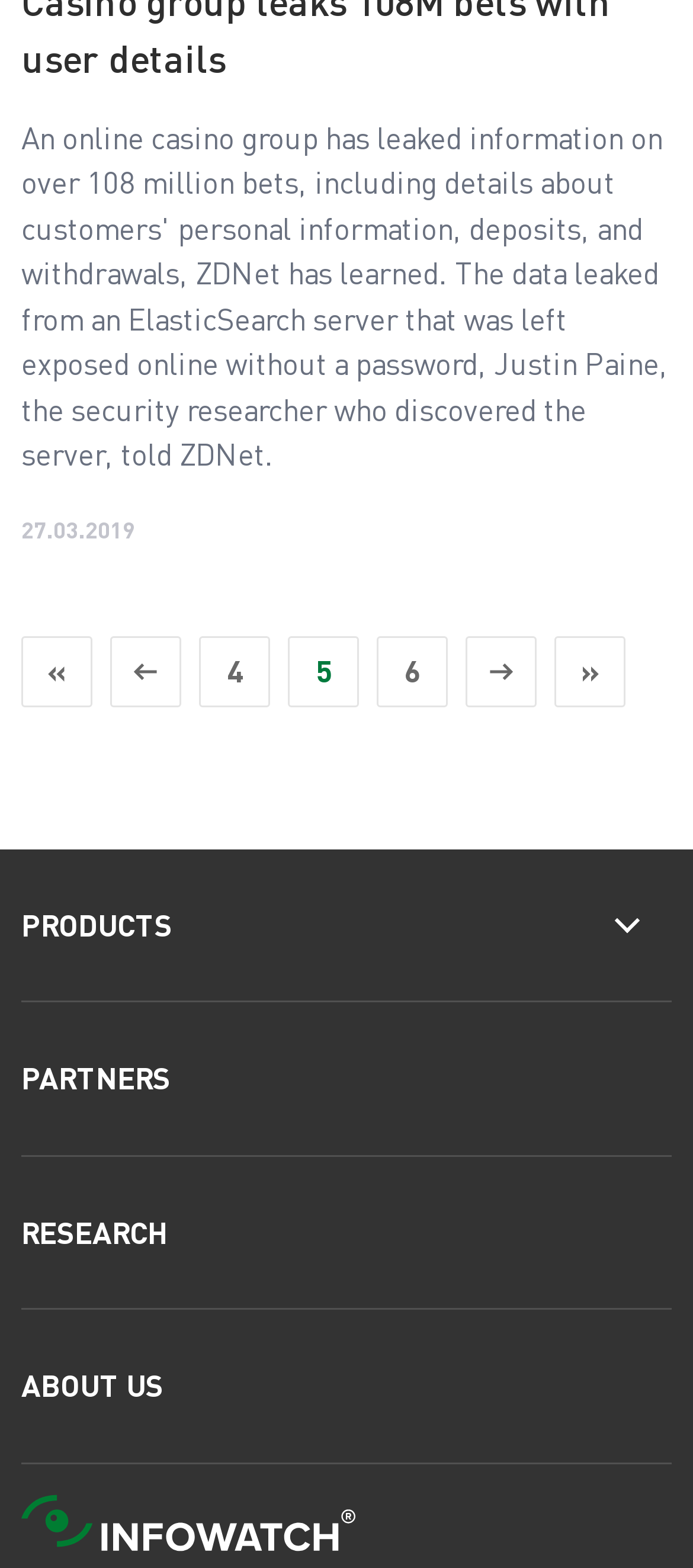Find and provide the bounding box coordinates for the UI element described here: "title="Go to previous page"". The coordinates should be given as four float numbers between 0 and 1: [left, top, right, bottom].

[0.159, 0.406, 0.262, 0.451]